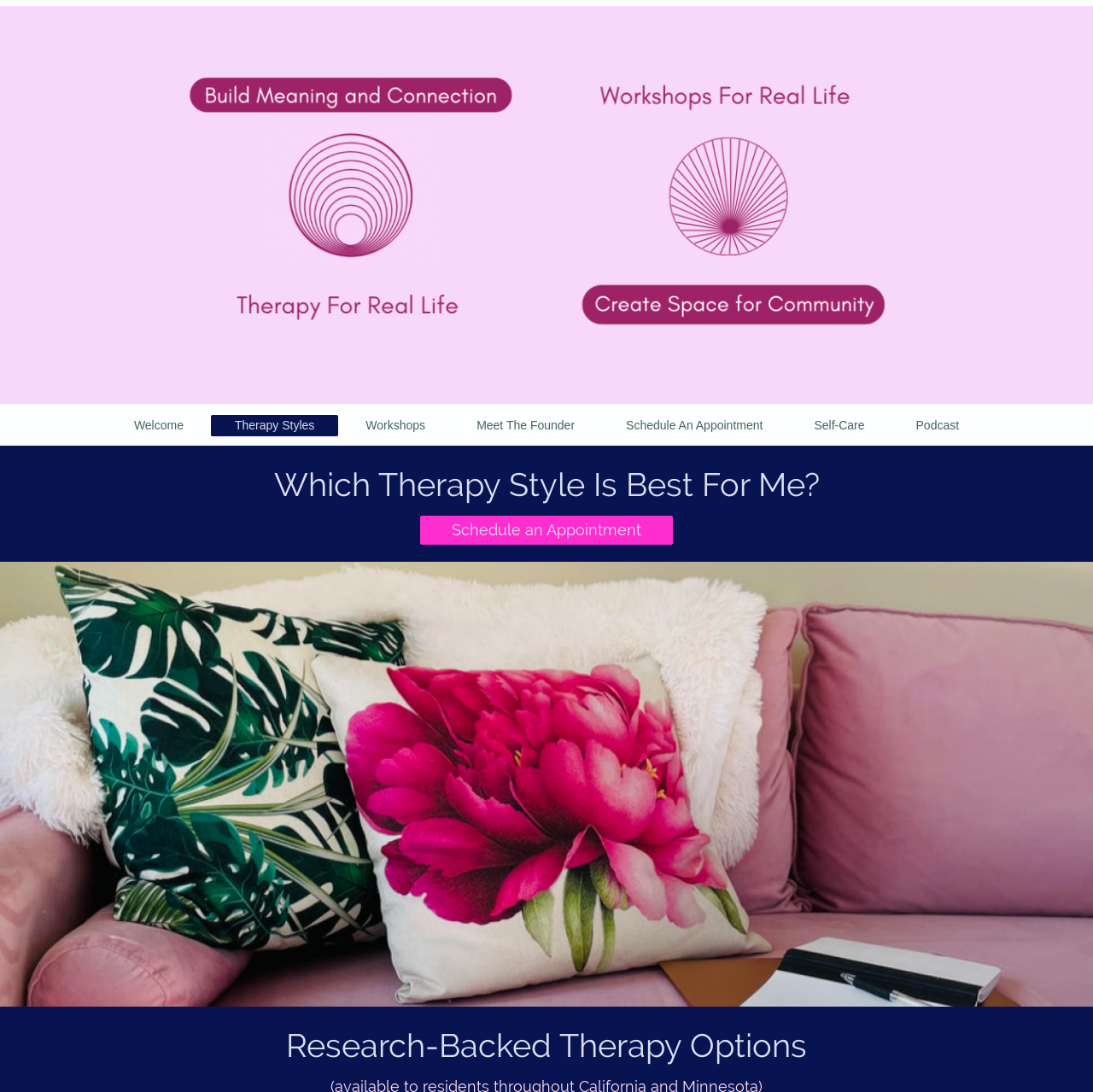Can you find and provide the main heading text of this webpage?

Which Therapy Style Is Best For Me?